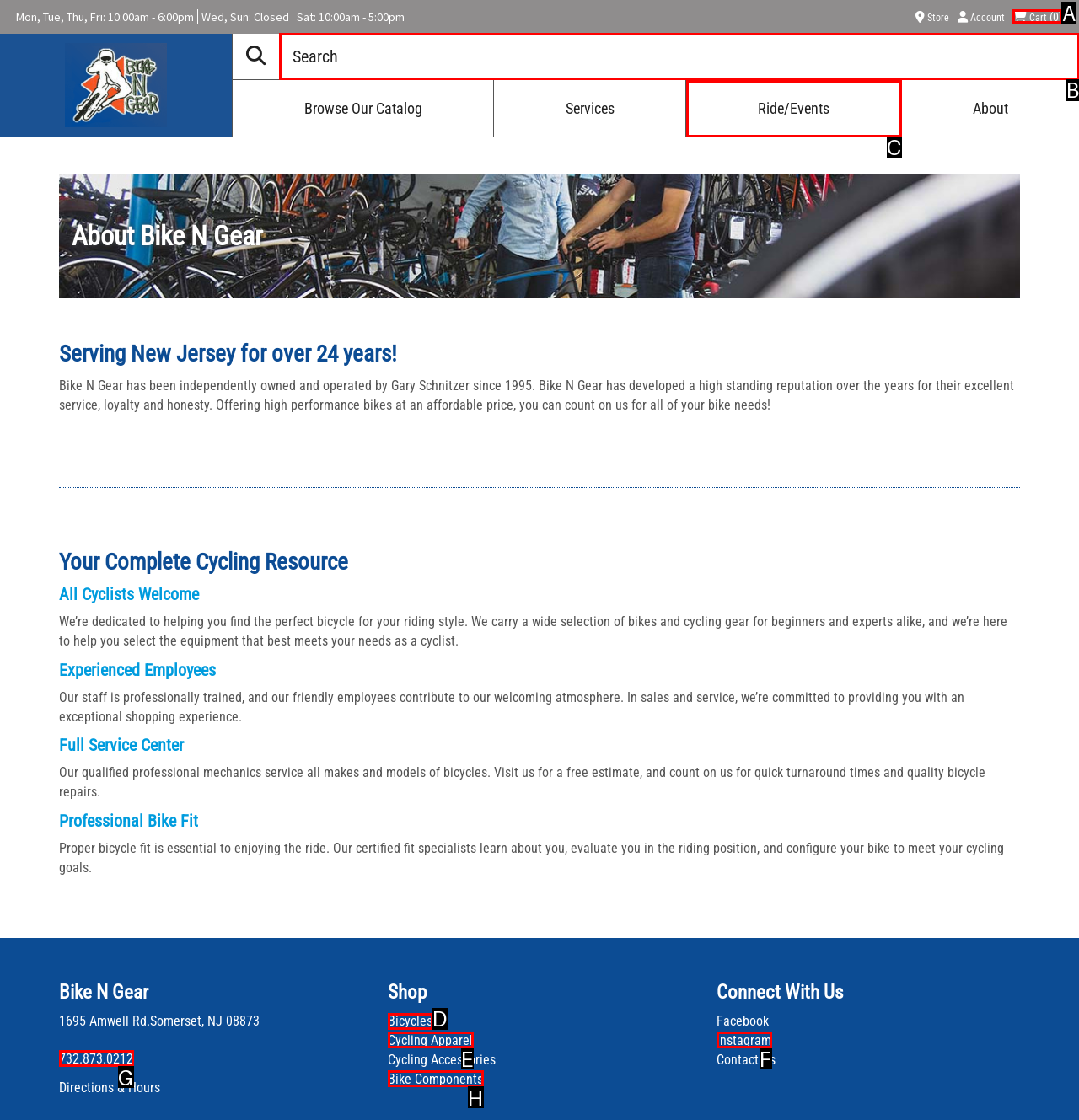Provide the letter of the HTML element that you need to click on to perform the task: Search for something.
Answer with the letter corresponding to the correct option.

B